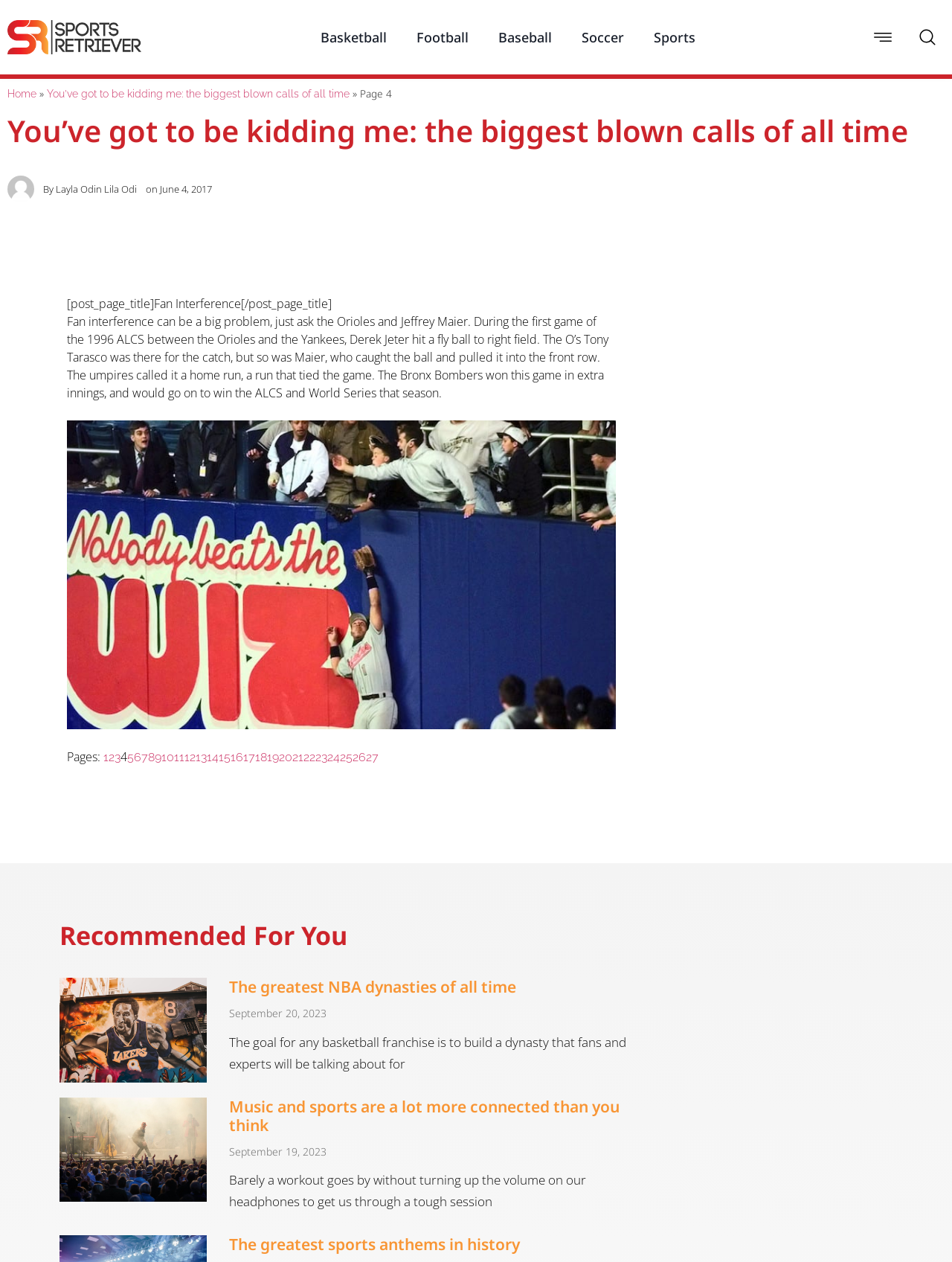Determine the bounding box coordinates for the area that should be clicked to carry out the following instruction: "Click on the 'Home' link".

[0.008, 0.07, 0.038, 0.079]